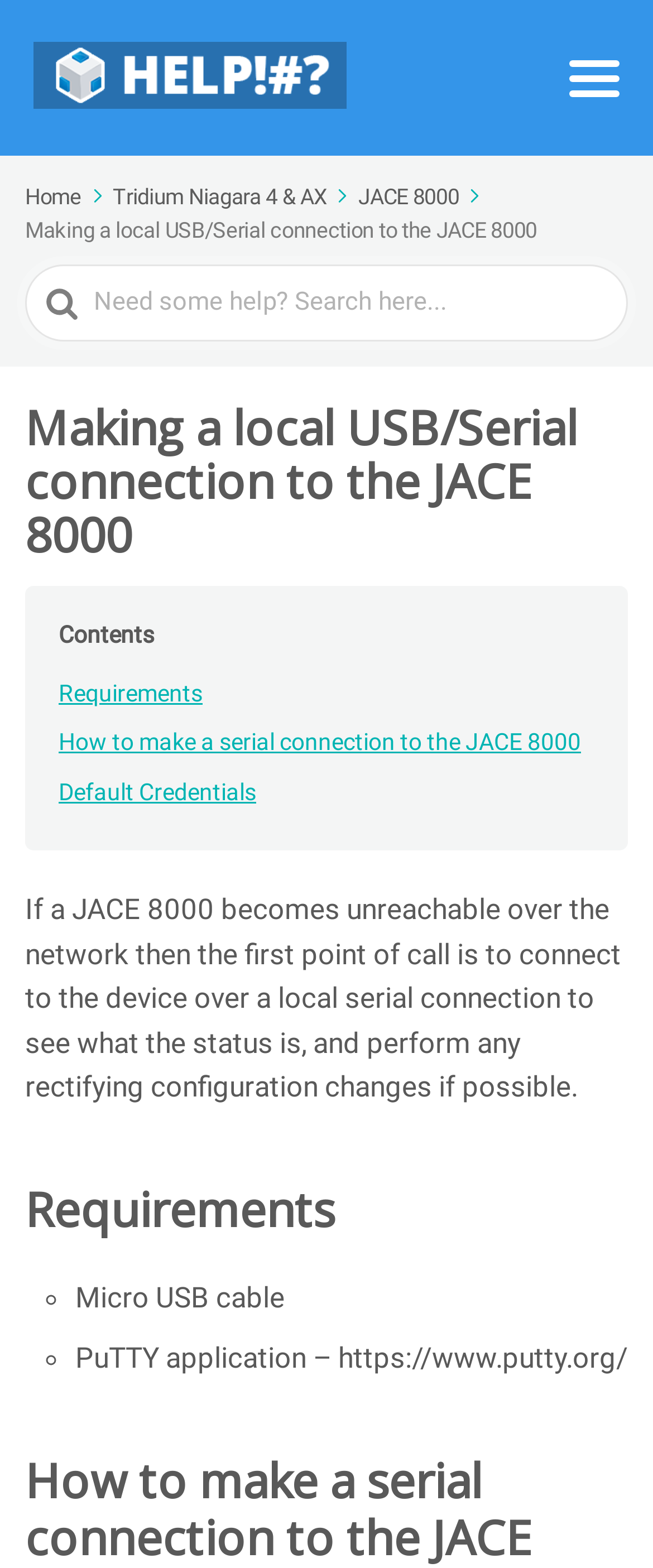Locate the bounding box coordinates of the element's region that should be clicked to carry out the following instruction: "View 'Requirements'". The coordinates need to be four float numbers between 0 and 1, i.e., [left, top, right, bottom].

[0.09, 0.427, 0.91, 0.458]